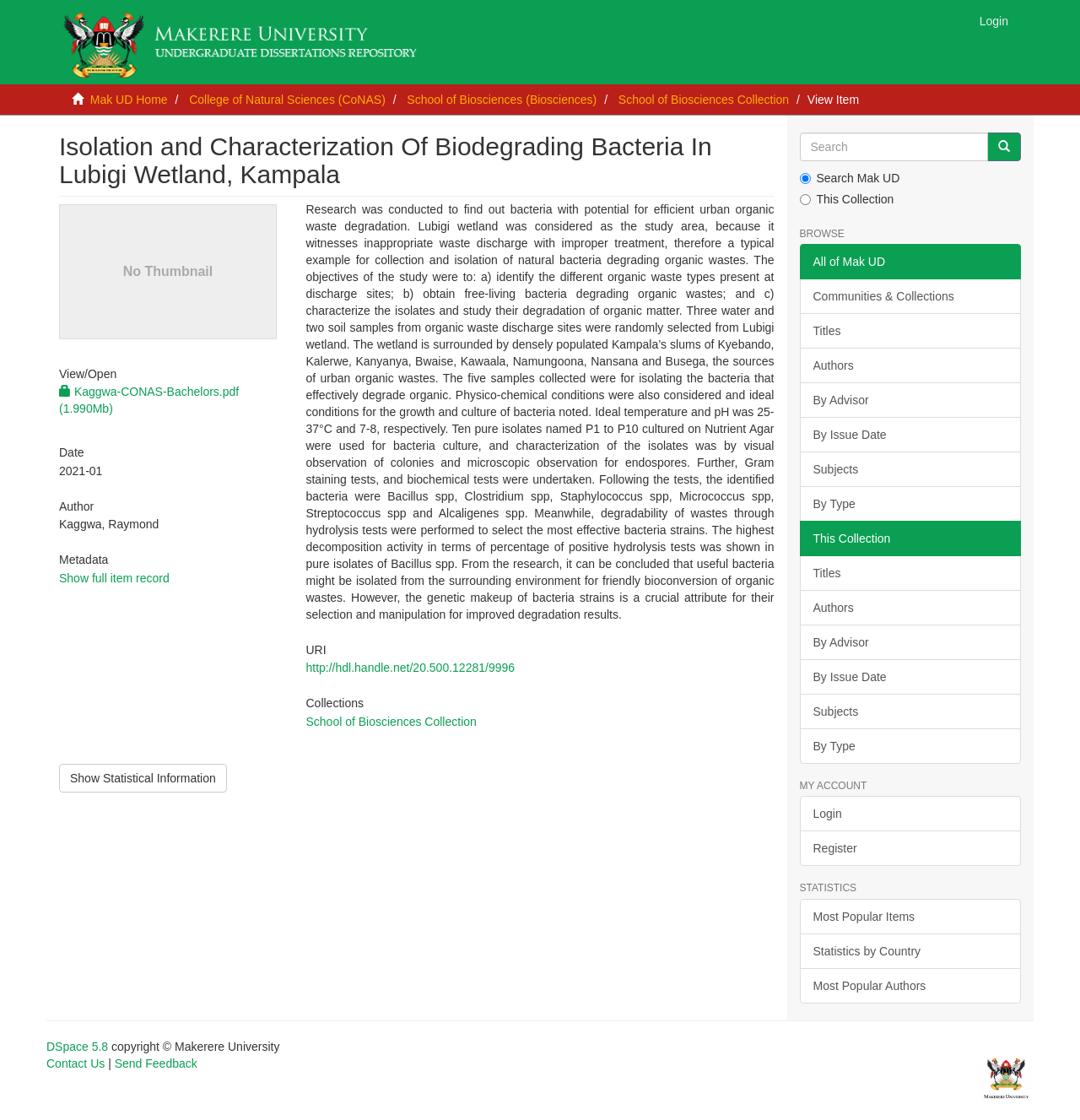Extract the bounding box coordinates for the described element: "Authors". The coordinates should be represented as four float numbers between 0 and 1: [left, top, right, bottom].

[0.74, 0.311, 0.945, 0.342]